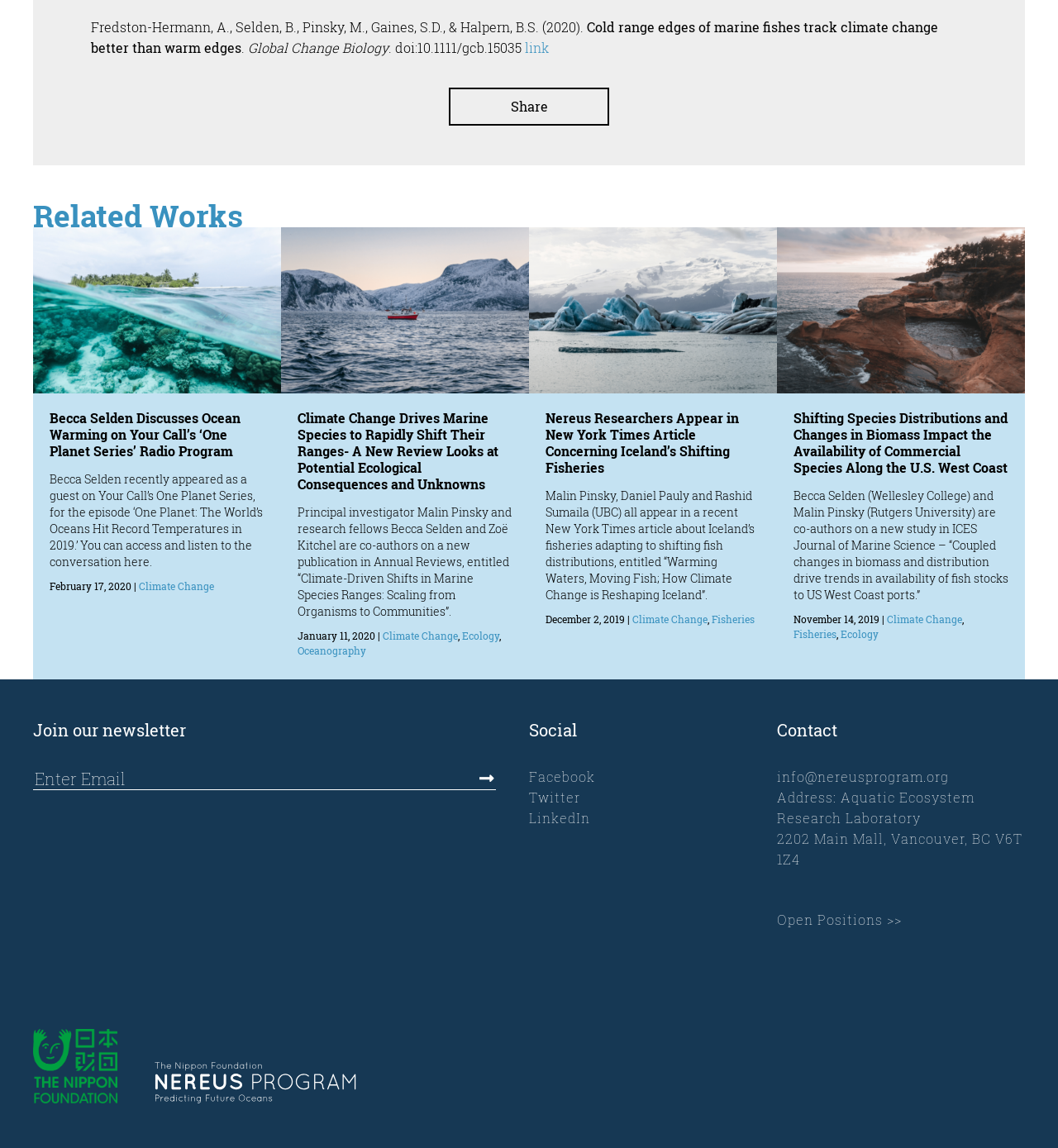Identify the bounding box coordinates of the area that should be clicked in order to complete the given instruction: "Click the 'Share' link". The bounding box coordinates should be four float numbers between 0 and 1, i.e., [left, top, right, bottom].

[0.426, 0.078, 0.574, 0.108]